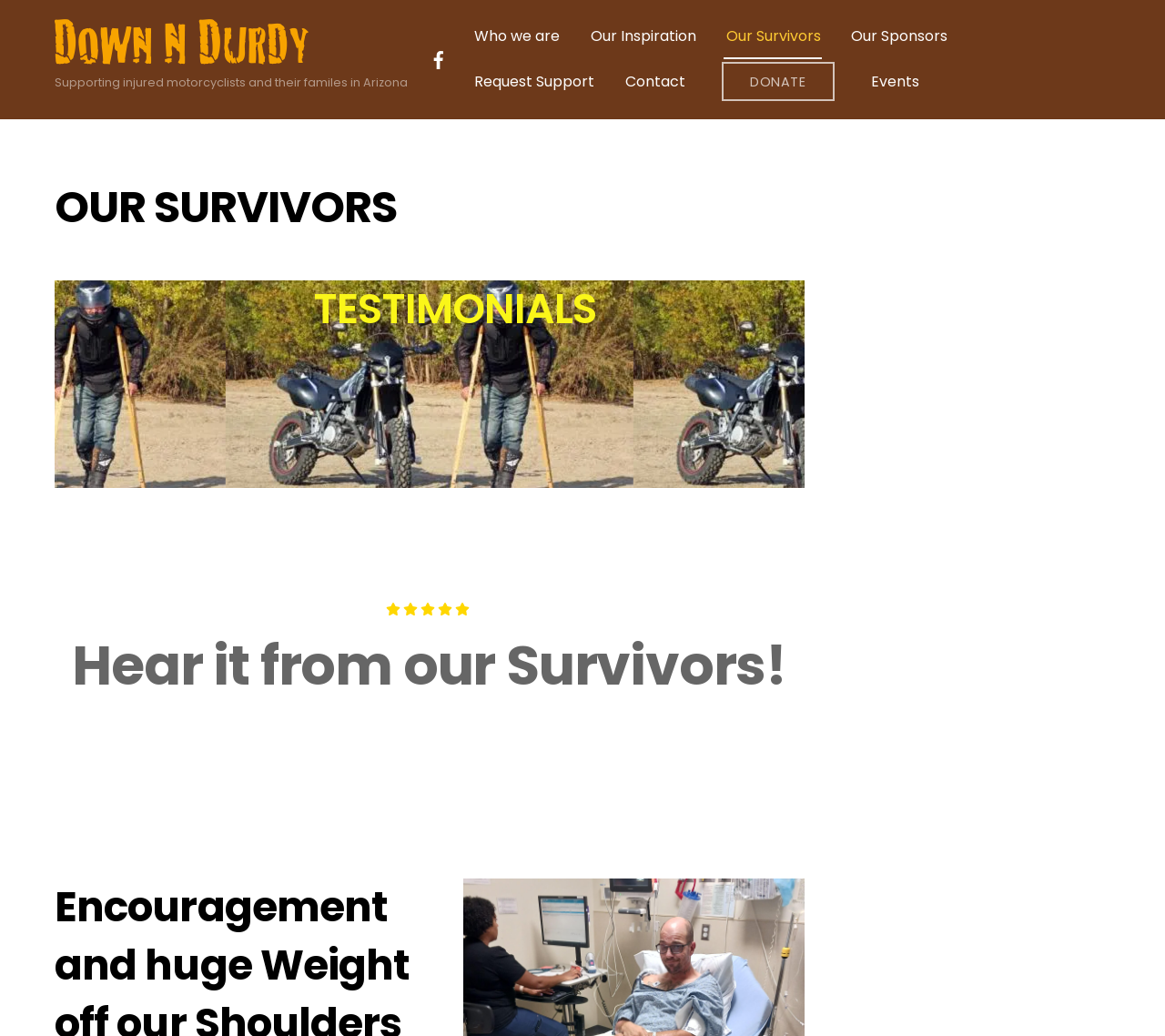Locate the bounding box coordinates of the clickable element to fulfill the following instruction: "Donate to the cause". Provide the coordinates as four float numbers between 0 and 1 in the format [left, top, right, bottom].

[0.619, 0.059, 0.716, 0.097]